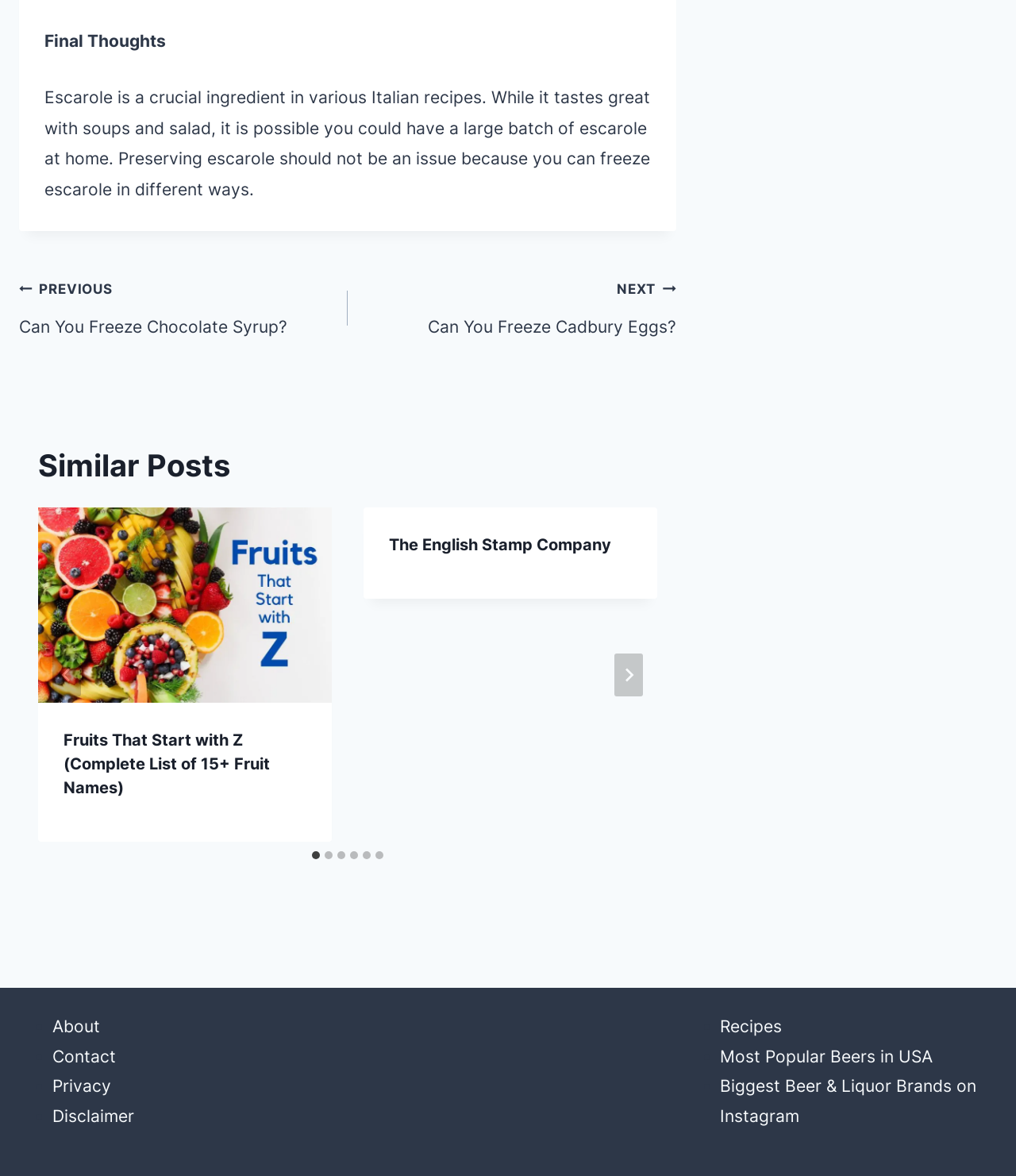Locate and provide the bounding box coordinates for the HTML element that matches this description: "Disclaimer".

[0.052, 0.941, 0.132, 0.958]